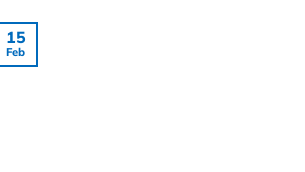Use the details in the image to answer the question thoroughly: 
What type of content is likely presented about Sharktech?

Based on the title 'HostingAdvice.com About Sharktech' and the date '15 Feb', it can be inferred that the content likely presents insights, reviews, or developments related to Sharktech hosting service, providing information about the service on a specific date.